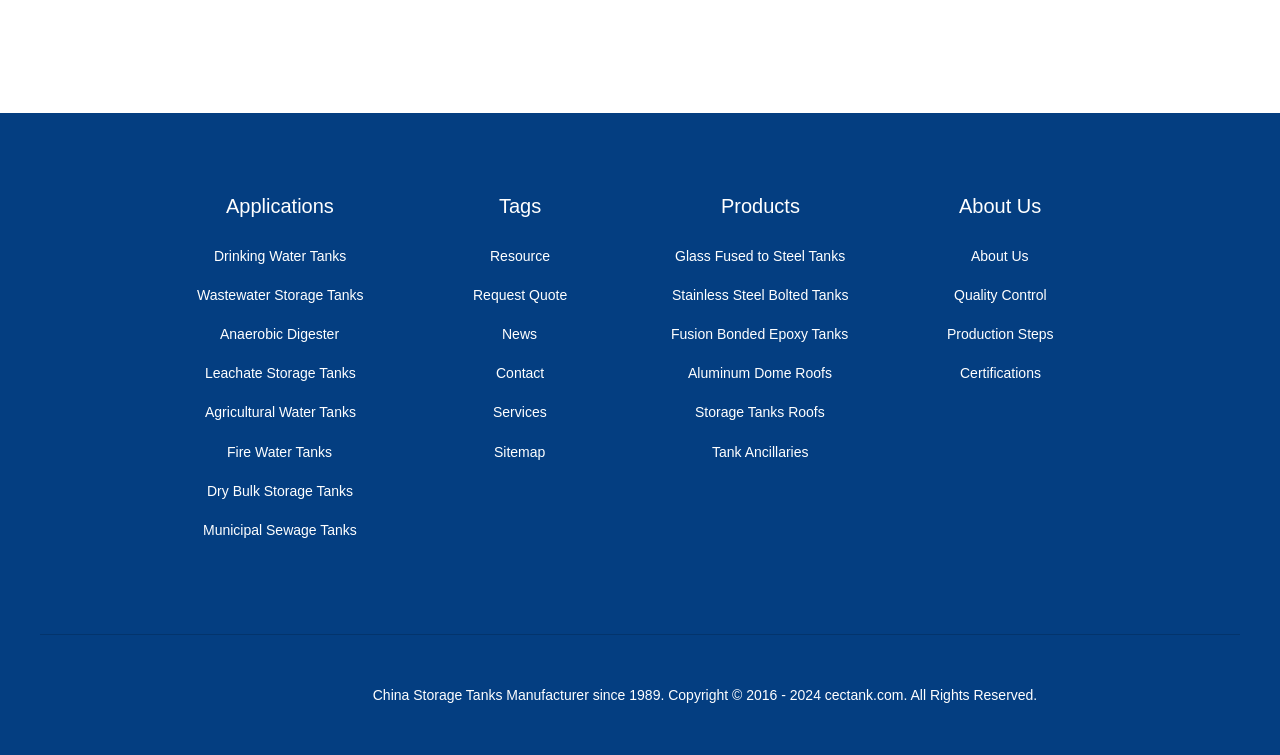Based on the element description Glass Fused to Steel Tanks, identify the bounding box of the UI element in the given webpage screenshot. The coordinates should be in the format (top-left x, top-left y, bottom-right x, bottom-right y) and must be between 0 and 1.

[0.527, 0.314, 0.66, 0.365]